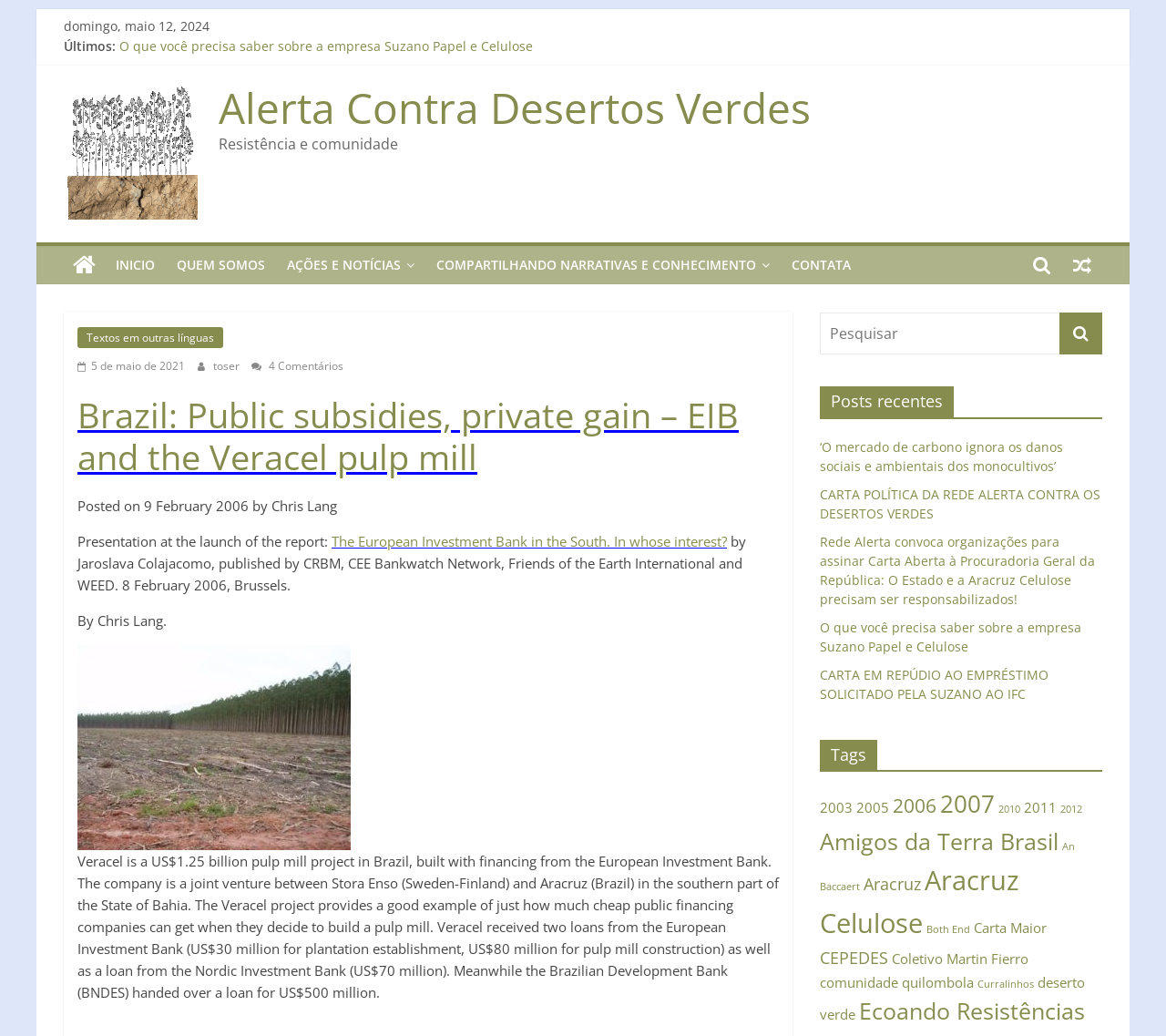Locate the bounding box coordinates for the element described below: "Amigos da Terra Brasil". The coordinates must be four float values between 0 and 1, formatted as [left, top, right, bottom].

[0.703, 0.797, 0.908, 0.826]